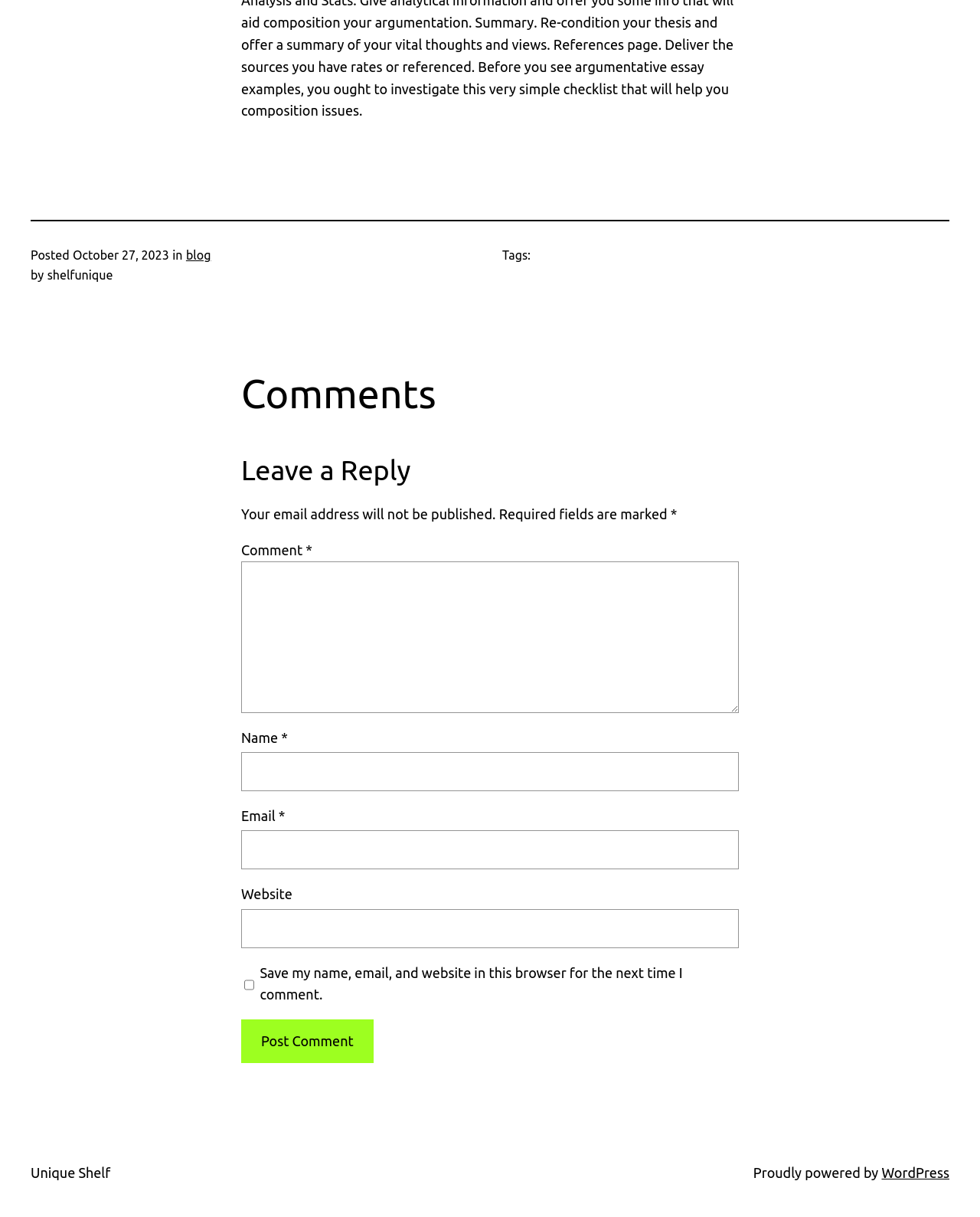Identify the bounding box for the element characterized by the following description: "parent_node: Website name="url"".

[0.246, 0.747, 0.754, 0.779]